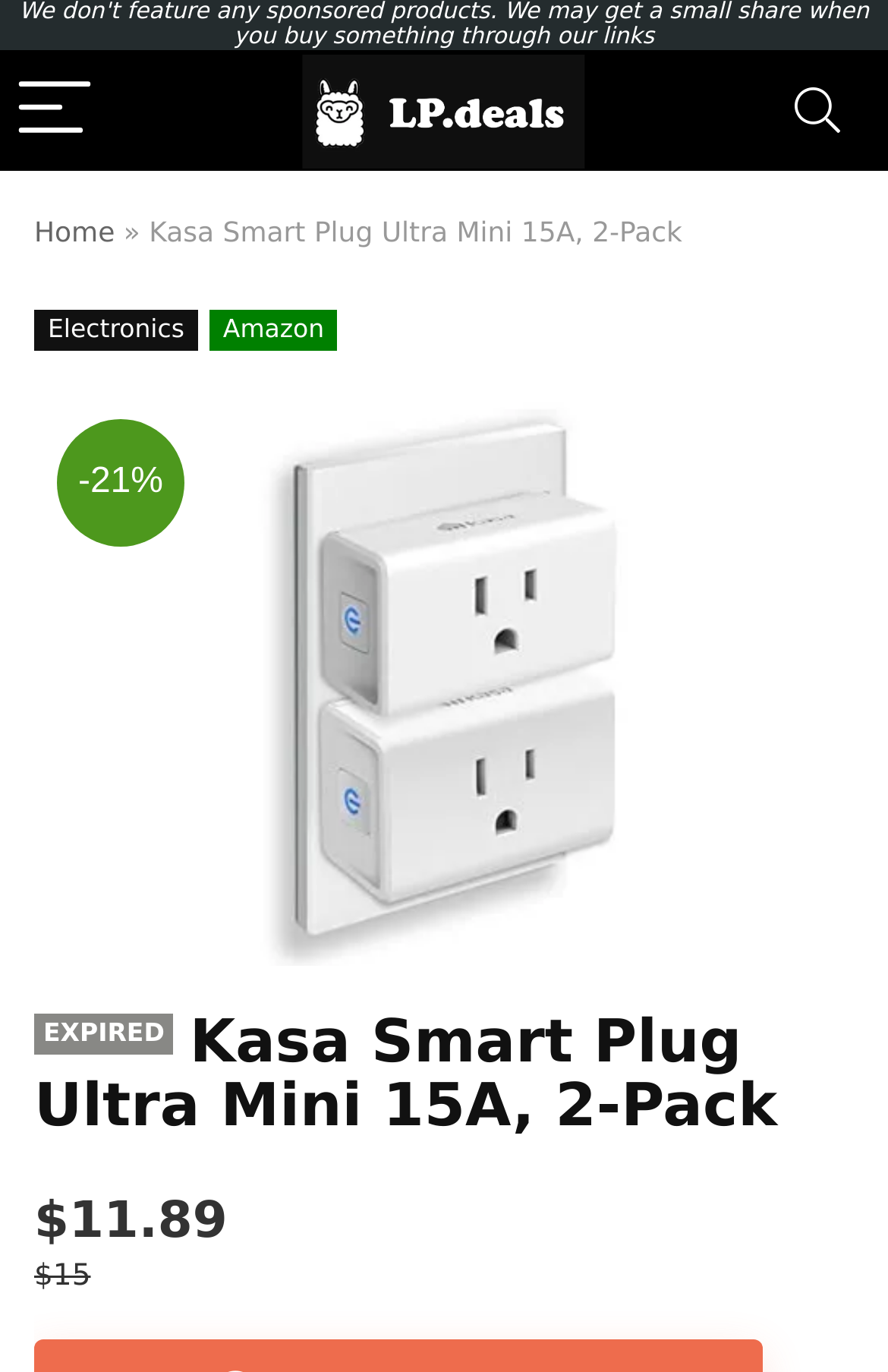Give a one-word or phrase response to the following question: What category does the product belong to?

Electronics